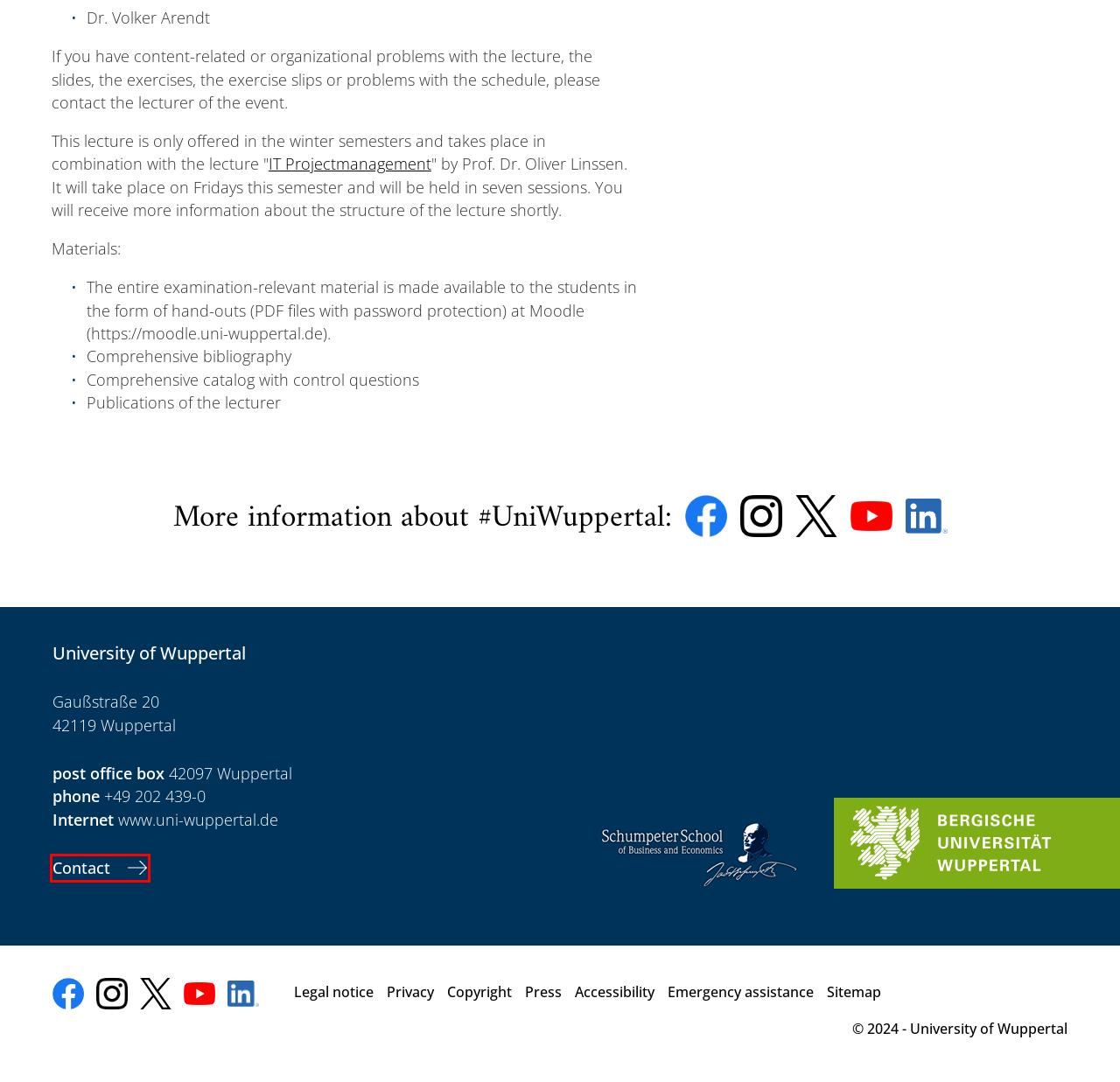Examine the screenshot of the webpage, noting the red bounding box around a UI element. Pick the webpage description that best matches the new page after the element in the red bounding box is clicked. Here are the candidates:
A. Leichte Sprache
B. Legal notice
C. Sitemap
D. Privacy
E. Webmail-BUW
F. Faculty & staff
G. Press and Public Relations
H. Contact

H